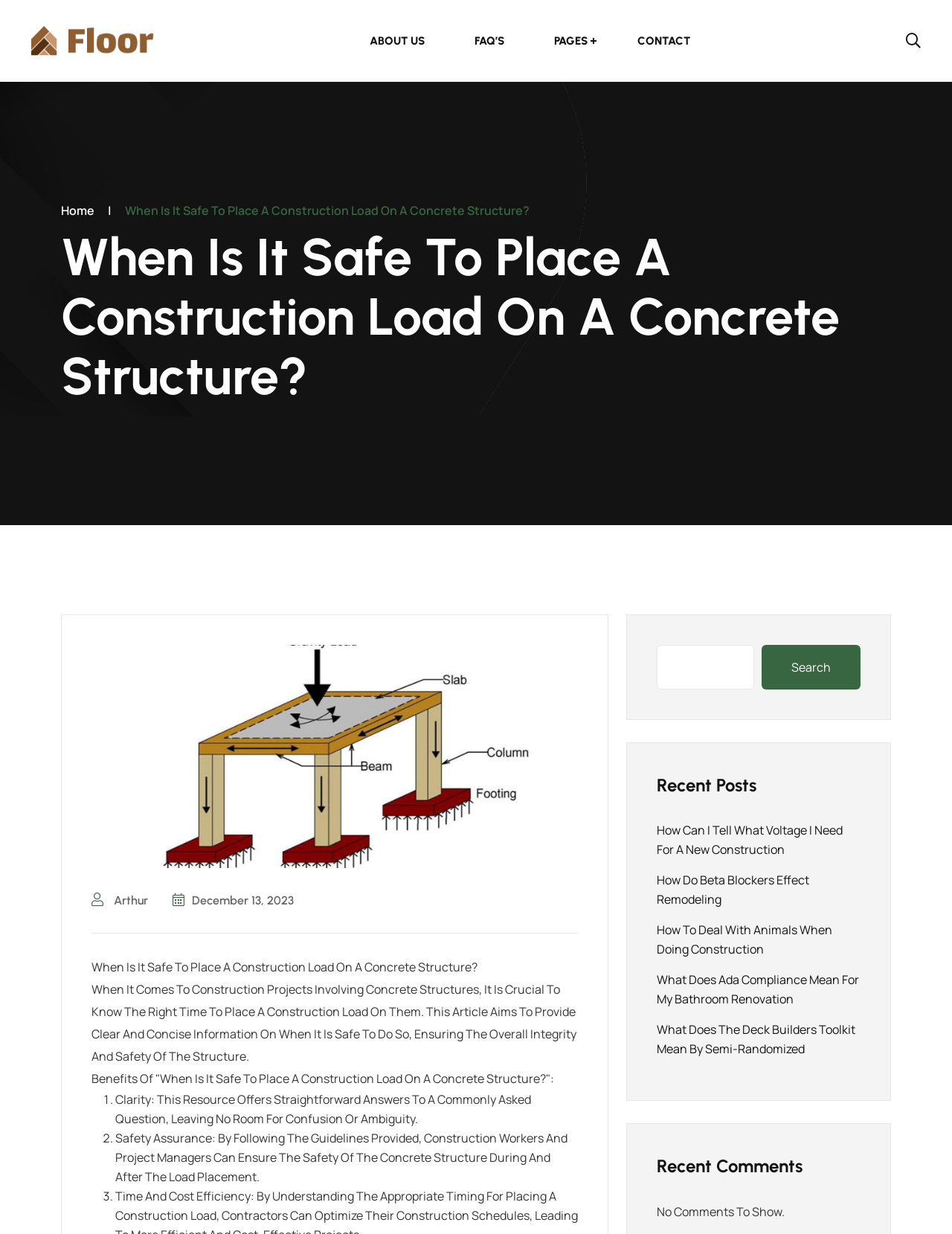Find and generate the main title of the webpage.

When Is It Safe To Place A Construction Load On A Concrete Structure?